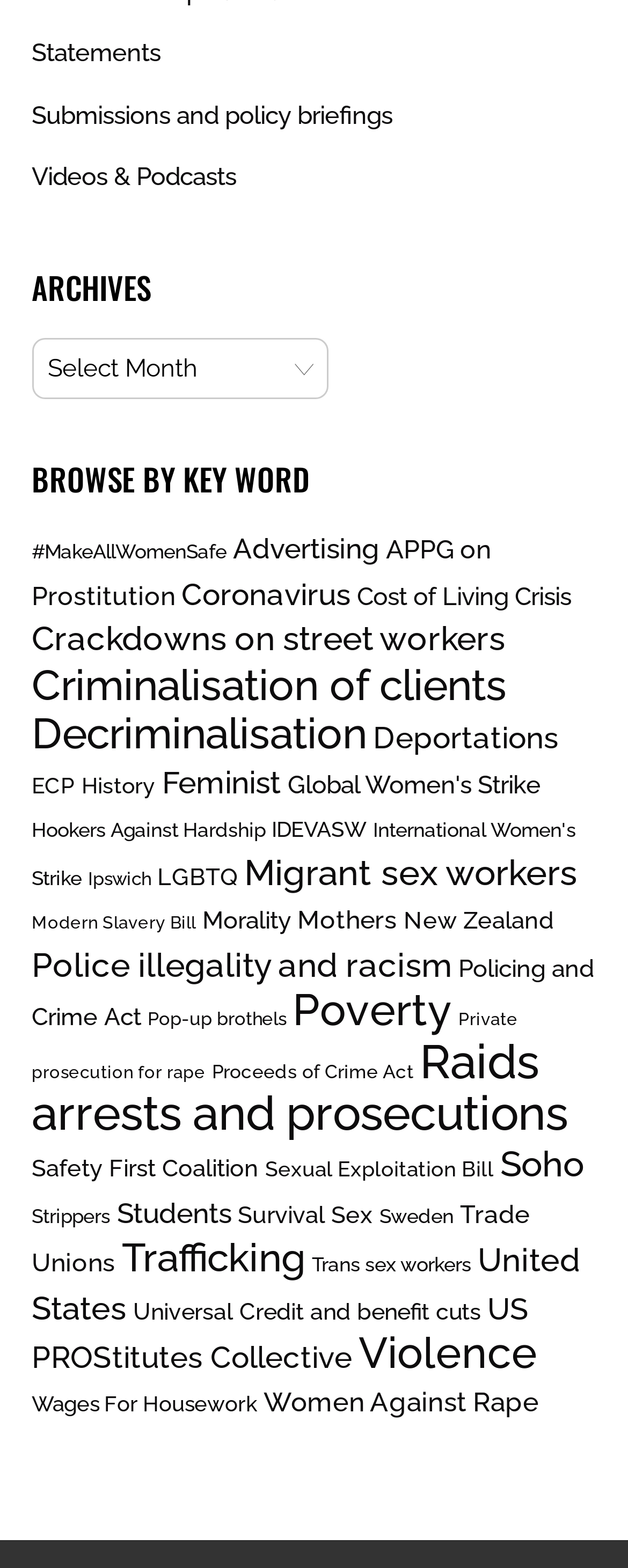Identify the bounding box coordinates of the clickable region to carry out the given instruction: "Read about 'Violence' issues".

[0.571, 0.847, 0.855, 0.879]